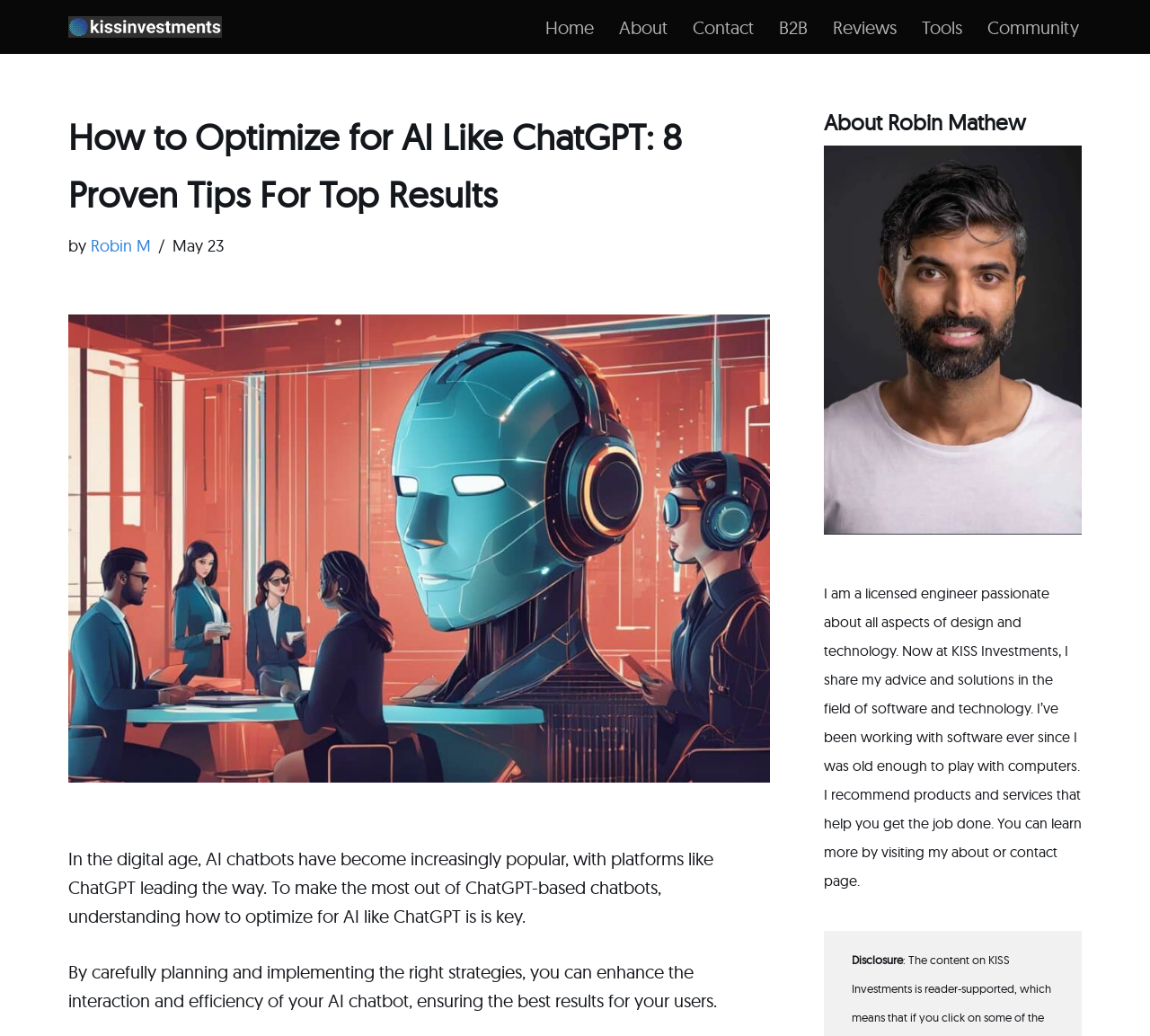Give a concise answer of one word or phrase to the question: 
What is the profession of the author?

Licensed engineer